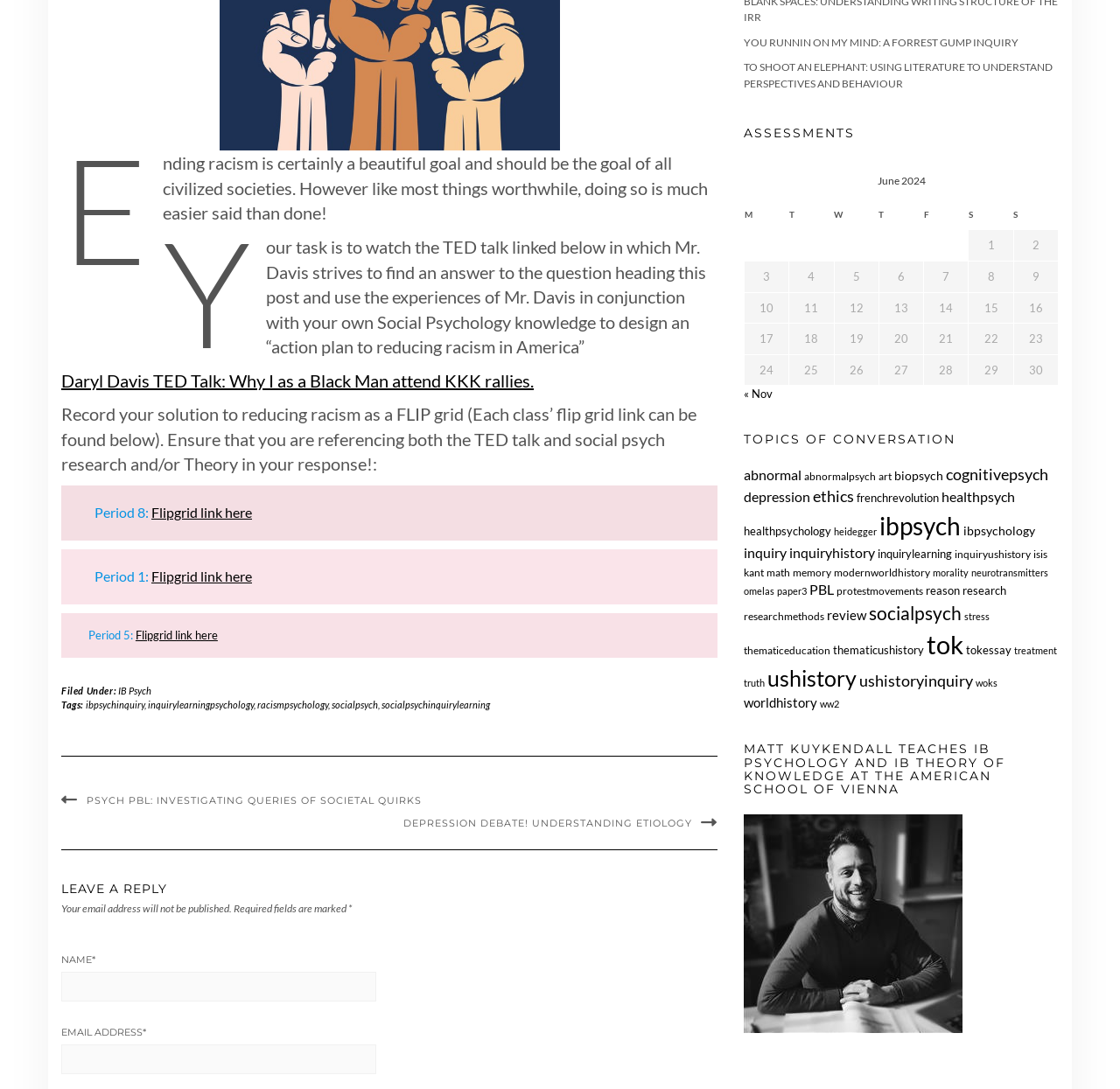Find the bounding box coordinates for the element described here: "No Regrets".

None